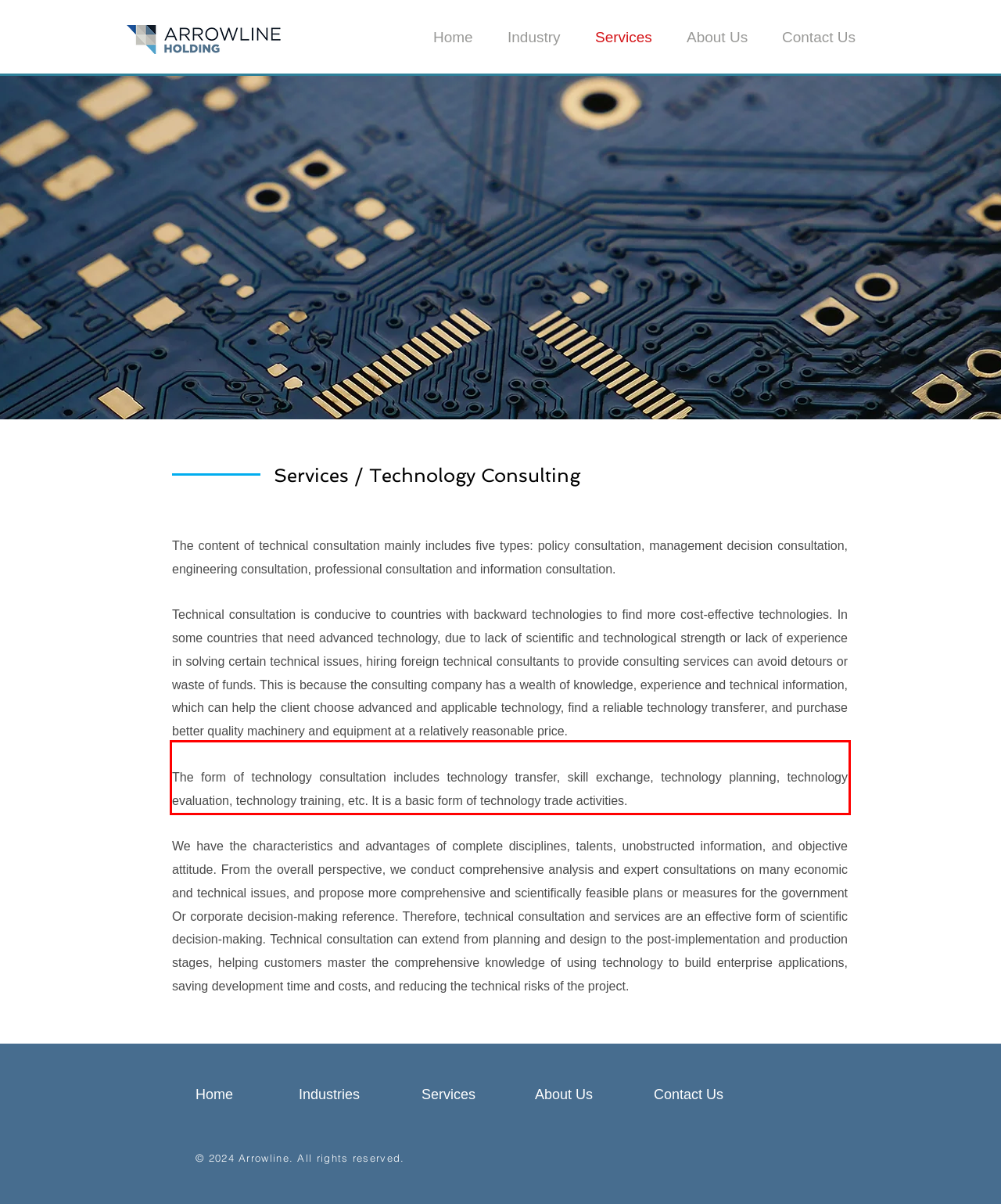Please analyze the provided webpage screenshot and perform OCR to extract the text content from the red rectangle bounding box.

The form of technology consultation includes technology transfer, skill exchange, technology planning, technology evaluation, technology training, etc. It is a basic form of technology trade activities.